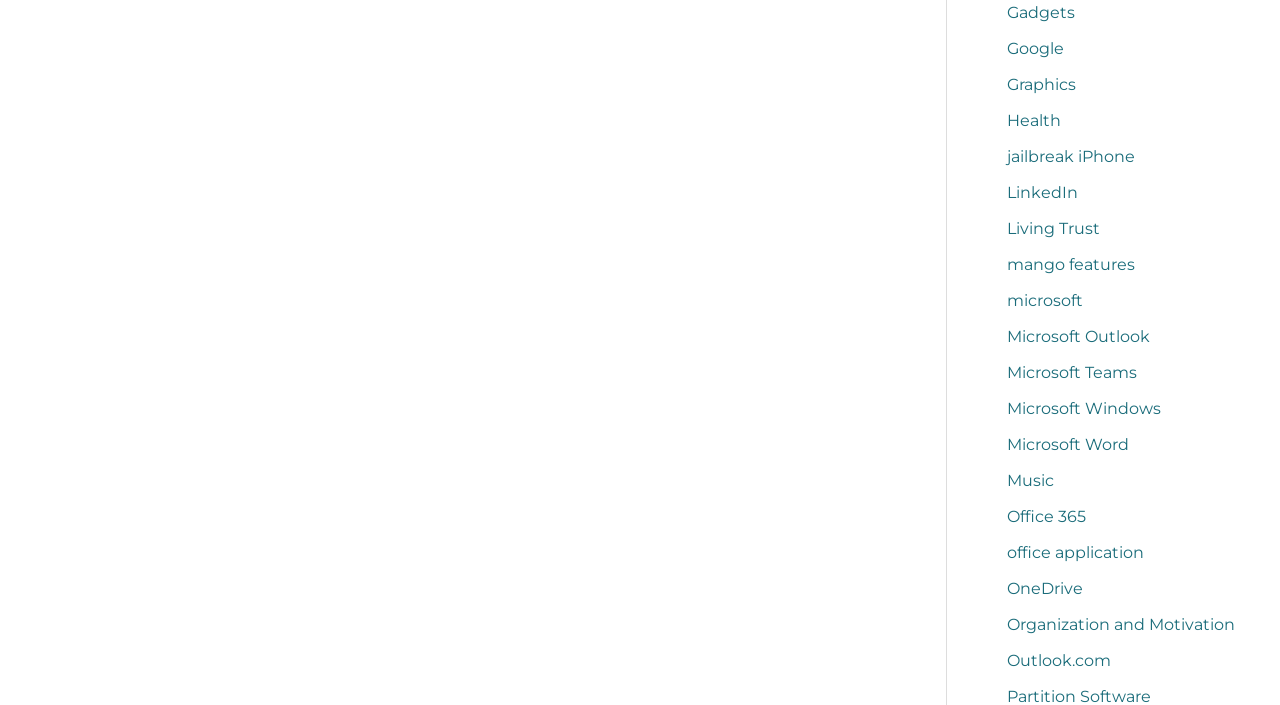Are there any links related to health?
Look at the screenshot and give a one-word or phrase answer.

Yes